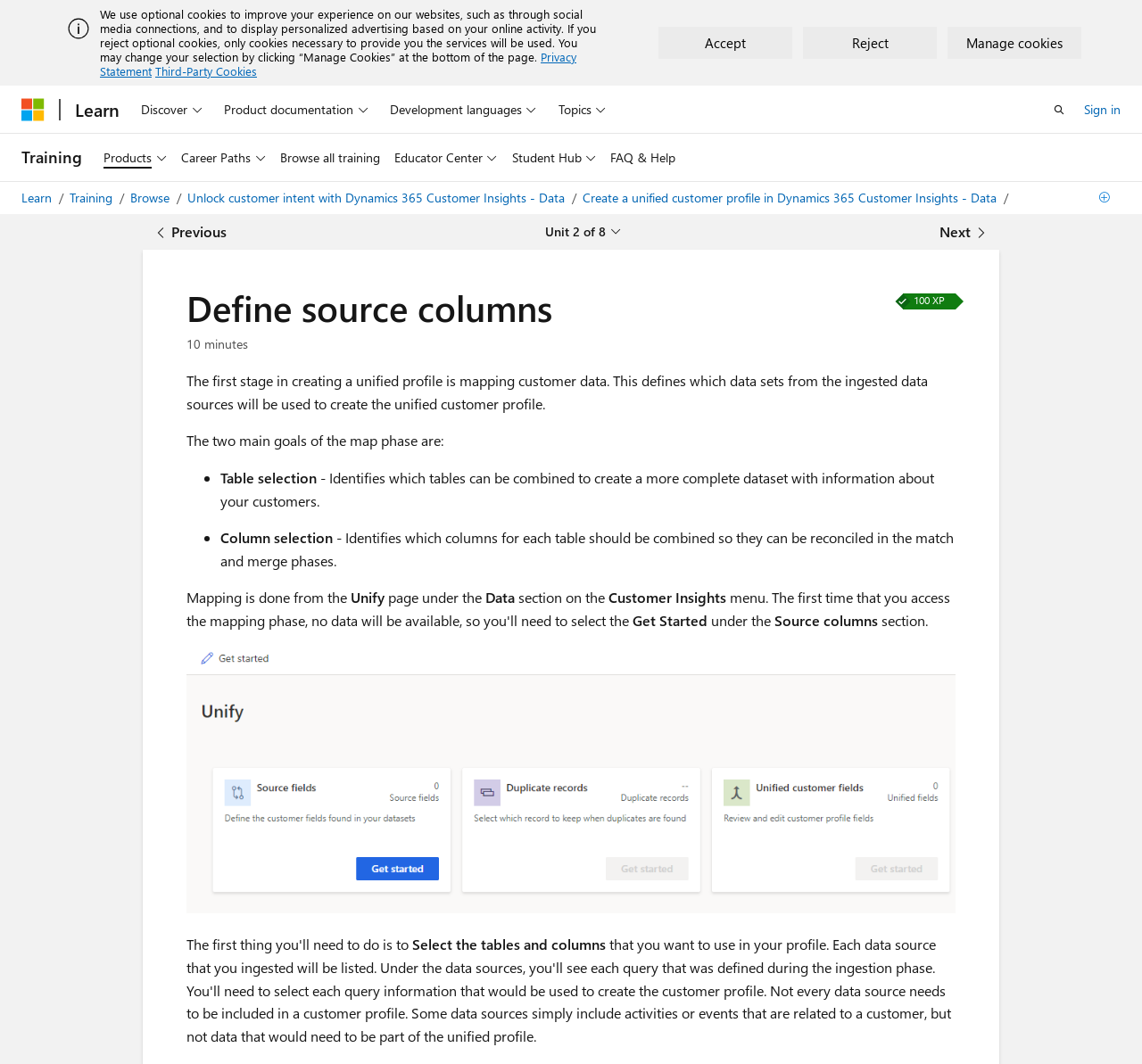What is the bounding box coordinate of the 'Screenshot of the unify map, match, merge window'?
Using the visual information, reply with a single word or short phrase.

[0.163, 0.607, 0.837, 0.858]